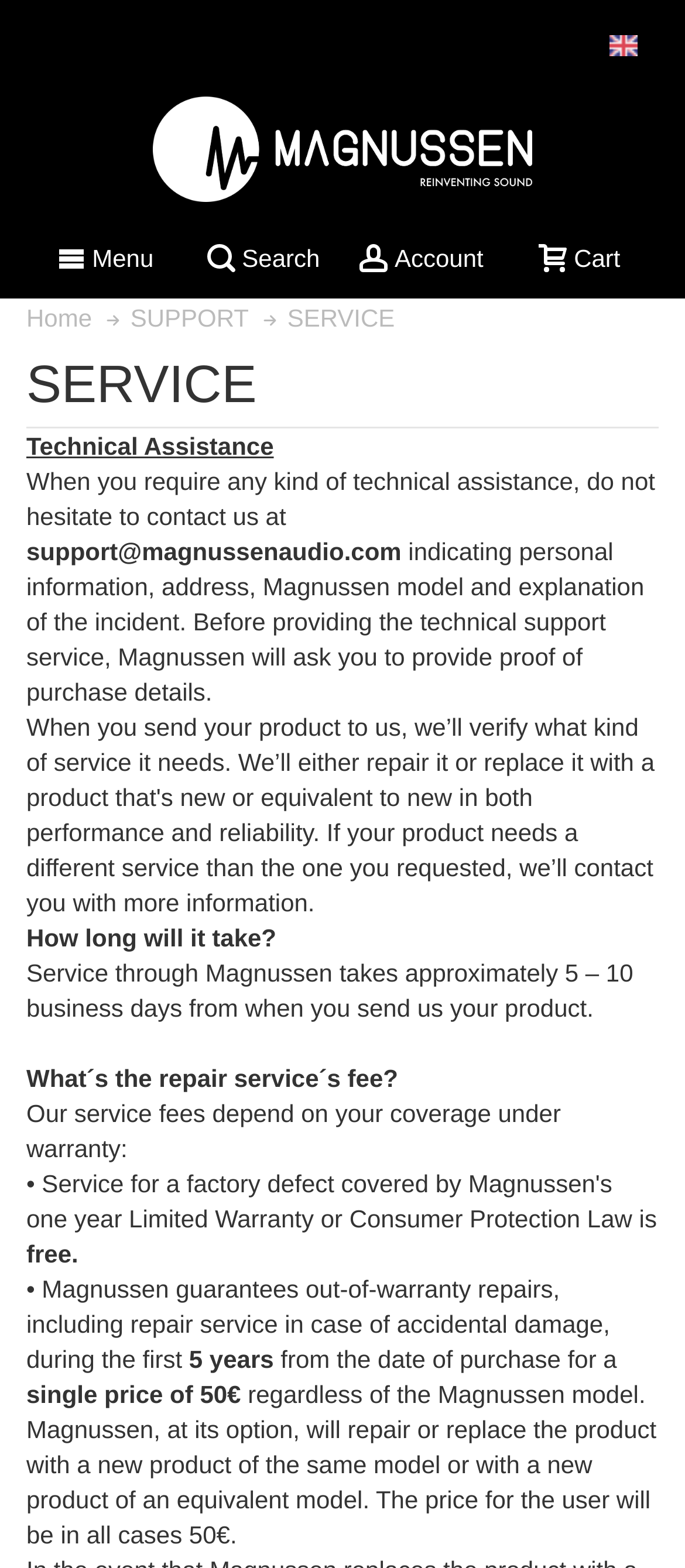Provide a brief response to the question using a single word or phrase: 
What is the recommended way to contact Magnussen for technical assistance?

Email with personal information and explanation